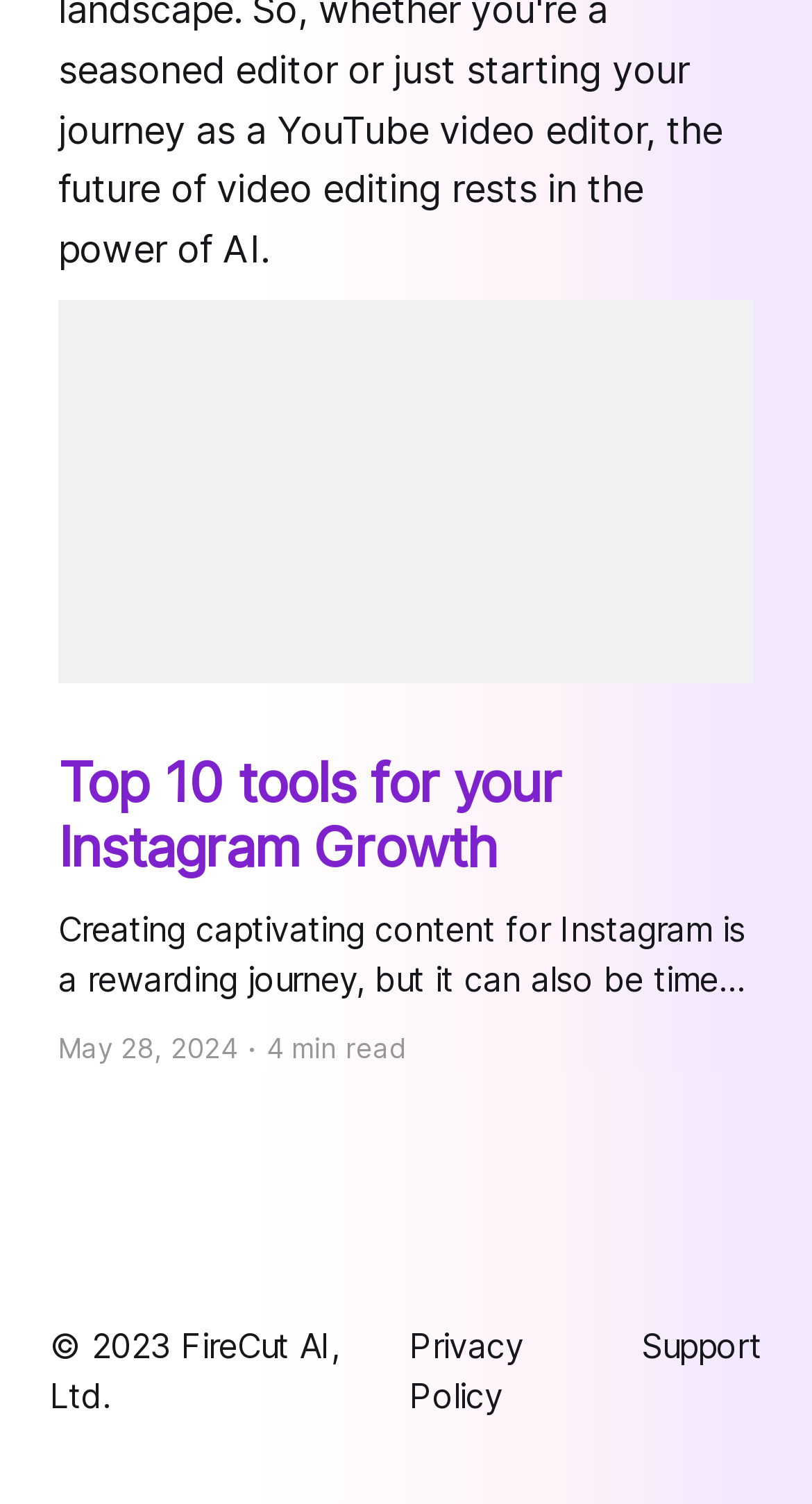What is the topic of the article? Examine the screenshot and reply using just one word or a brief phrase.

Instagram Growth